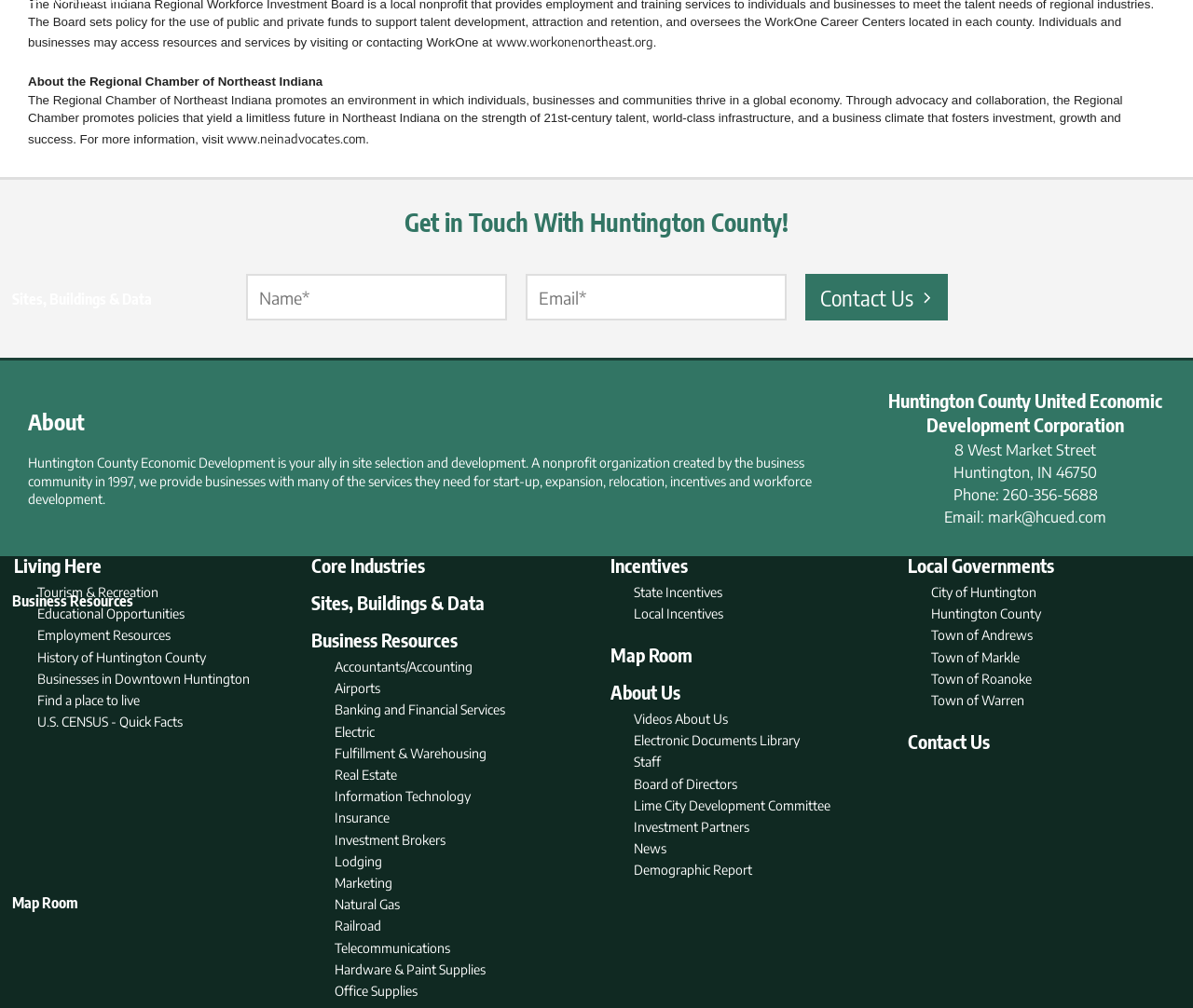Please provide the bounding box coordinate of the region that matches the element description: Town of Andrews. Coordinates should be in the format (top-left x, top-left y, bottom-right x, bottom-right y) and all values should be between 0 and 1.

[0.775, 0.65, 0.86, 0.667]